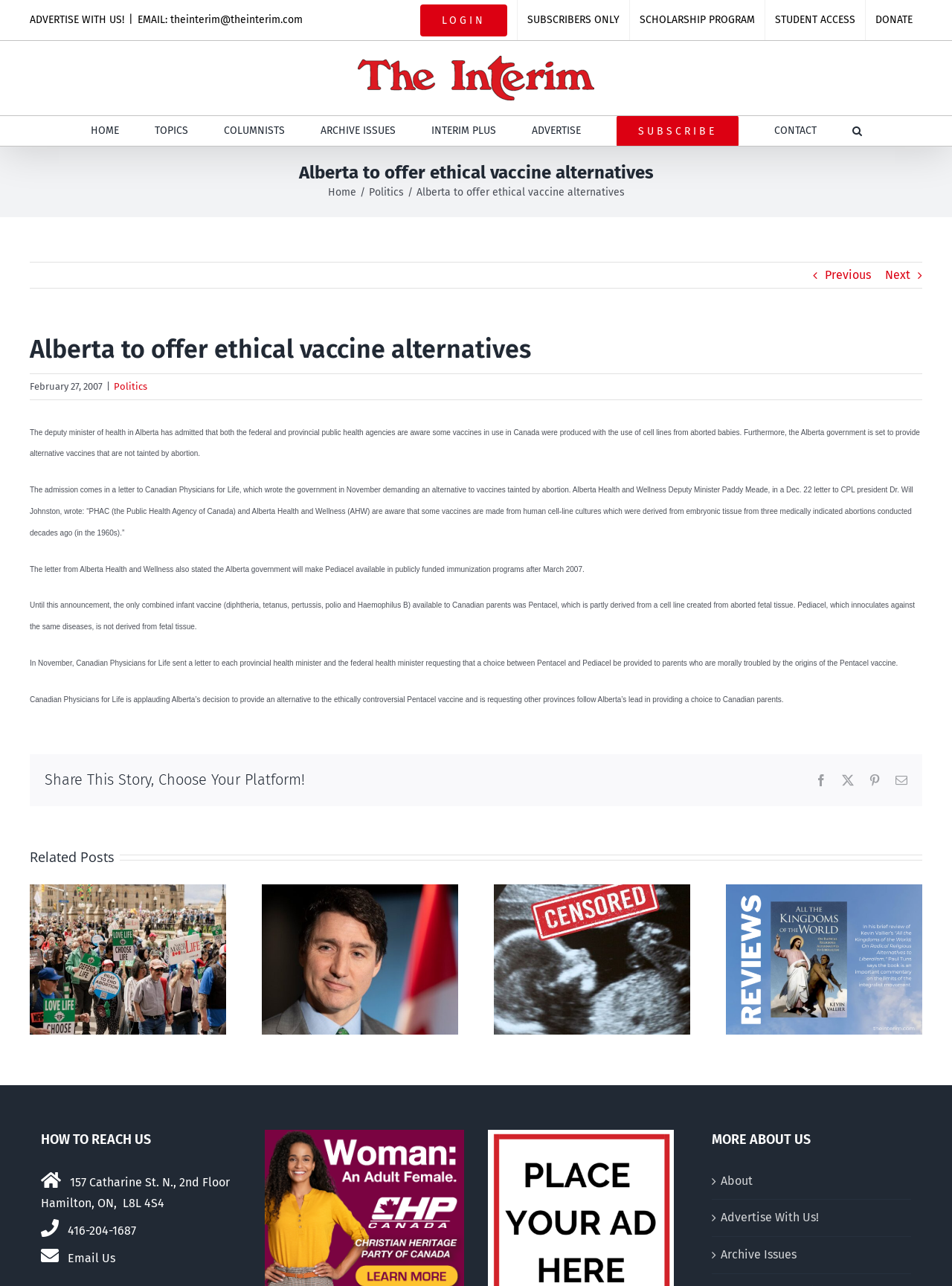Review the image closely and give a comprehensive answer to the question: What is the name of the publication?

I found the answer by looking at the logo of the publication at the top of the webpage, which says 'The Interim'.